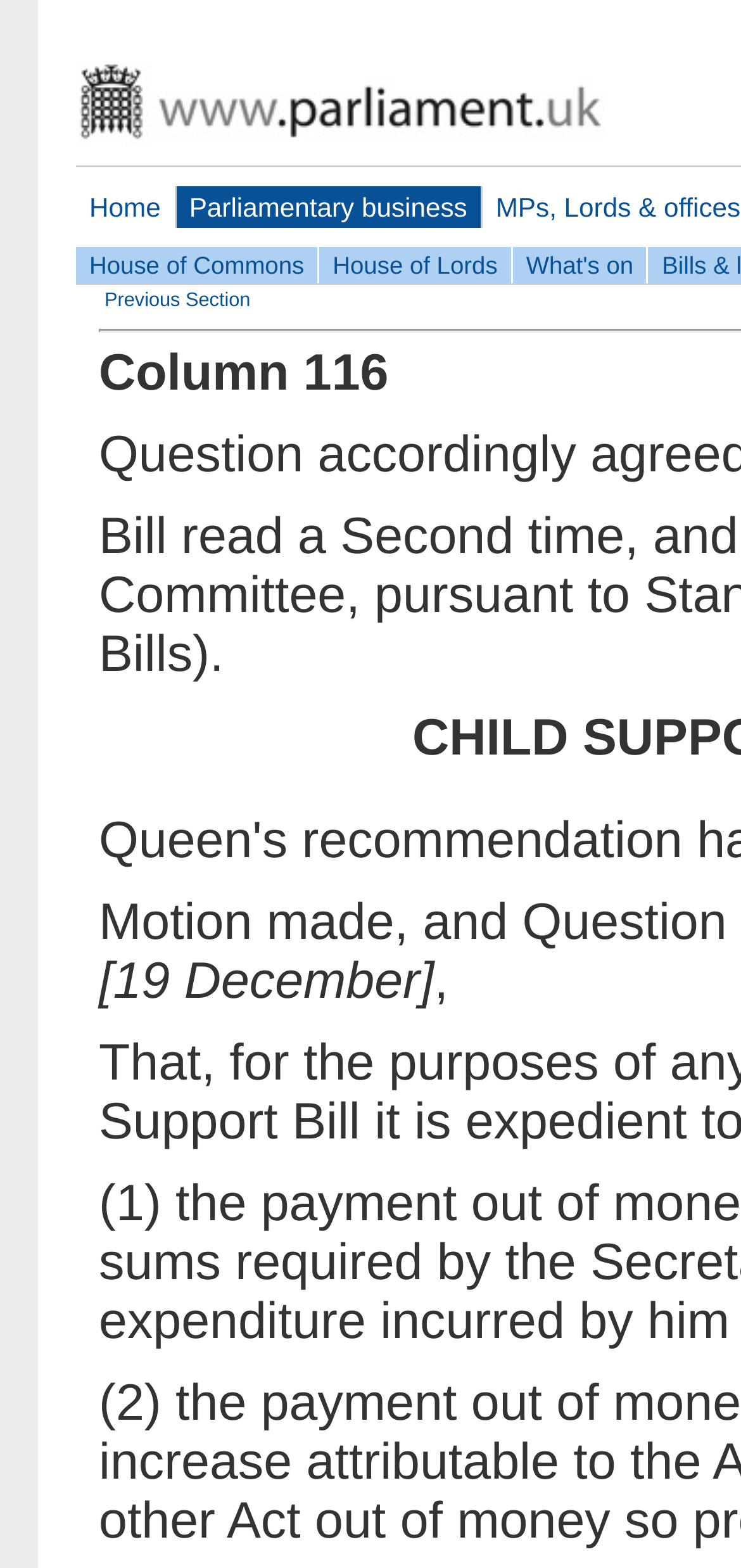Is there a date mentioned on the webpage?
Answer briefly with a single word or phrase based on the image.

Yes